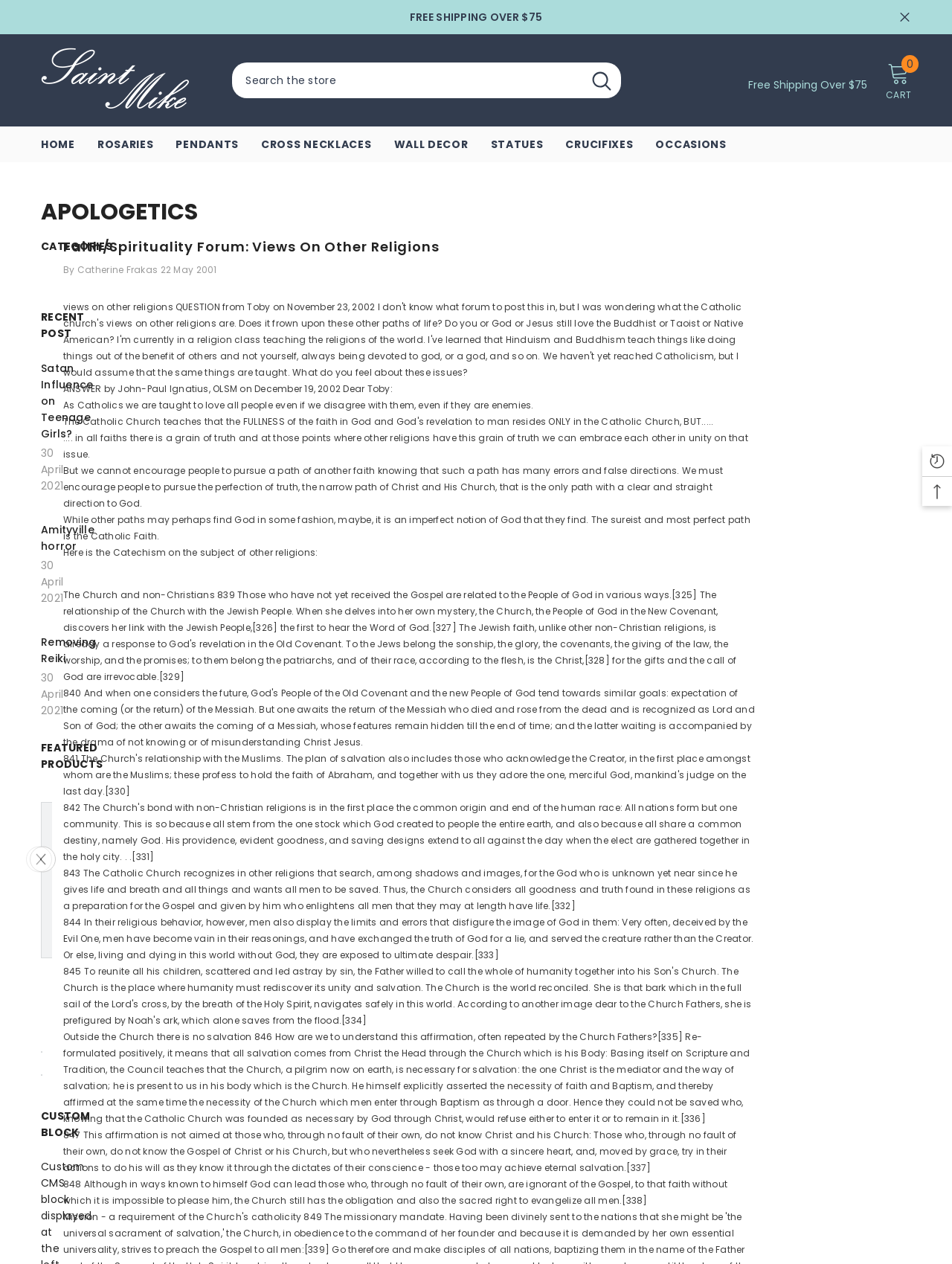Provide your answer in a single word or phrase: 
What is the purpose of the 'CUSTOM BLOCK' section?

To display custom content